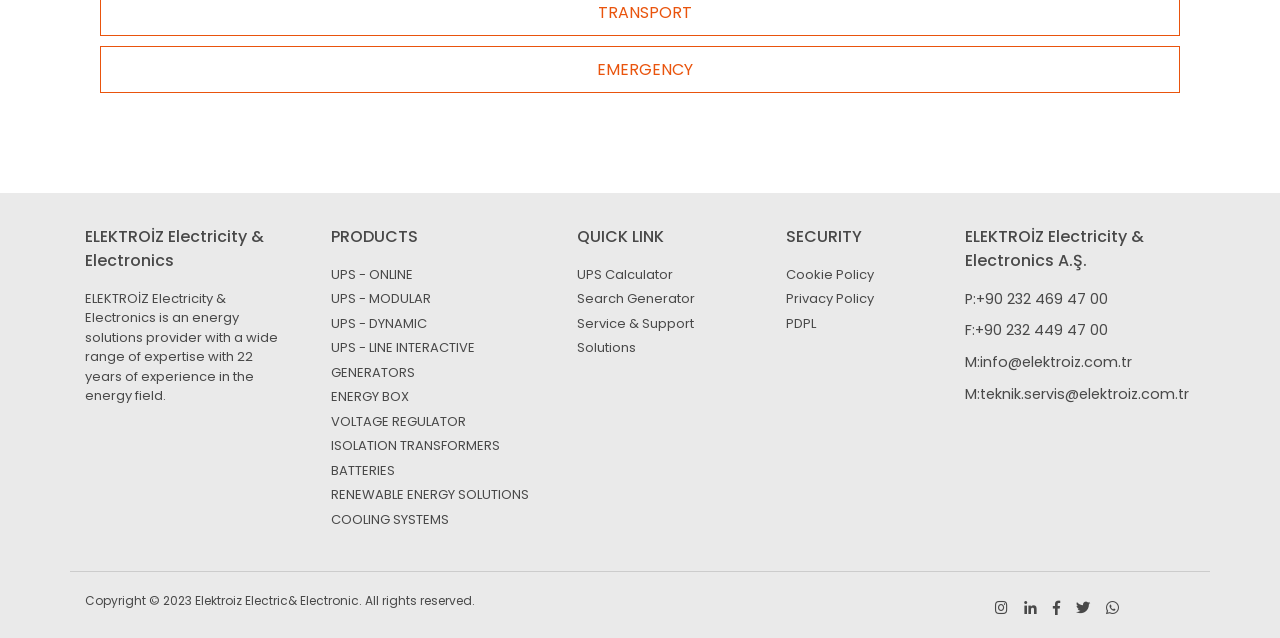Find the bounding box coordinates for the HTML element specified by: "UPS - MODULAR".

[0.259, 0.453, 0.438, 0.484]